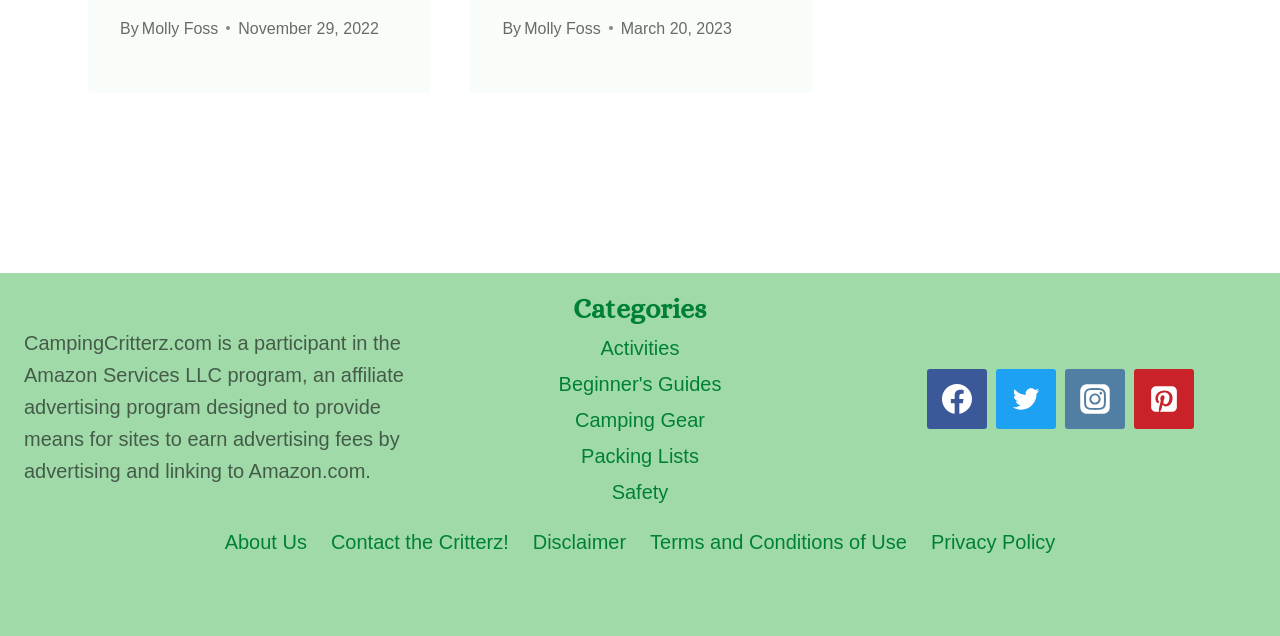Locate the bounding box coordinates of the area to click to fulfill this instruction: "Check the 'Camping Gear' category". The bounding box should be presented as four float numbers between 0 and 1, in the order [left, top, right, bottom].

[0.449, 0.643, 0.551, 0.678]